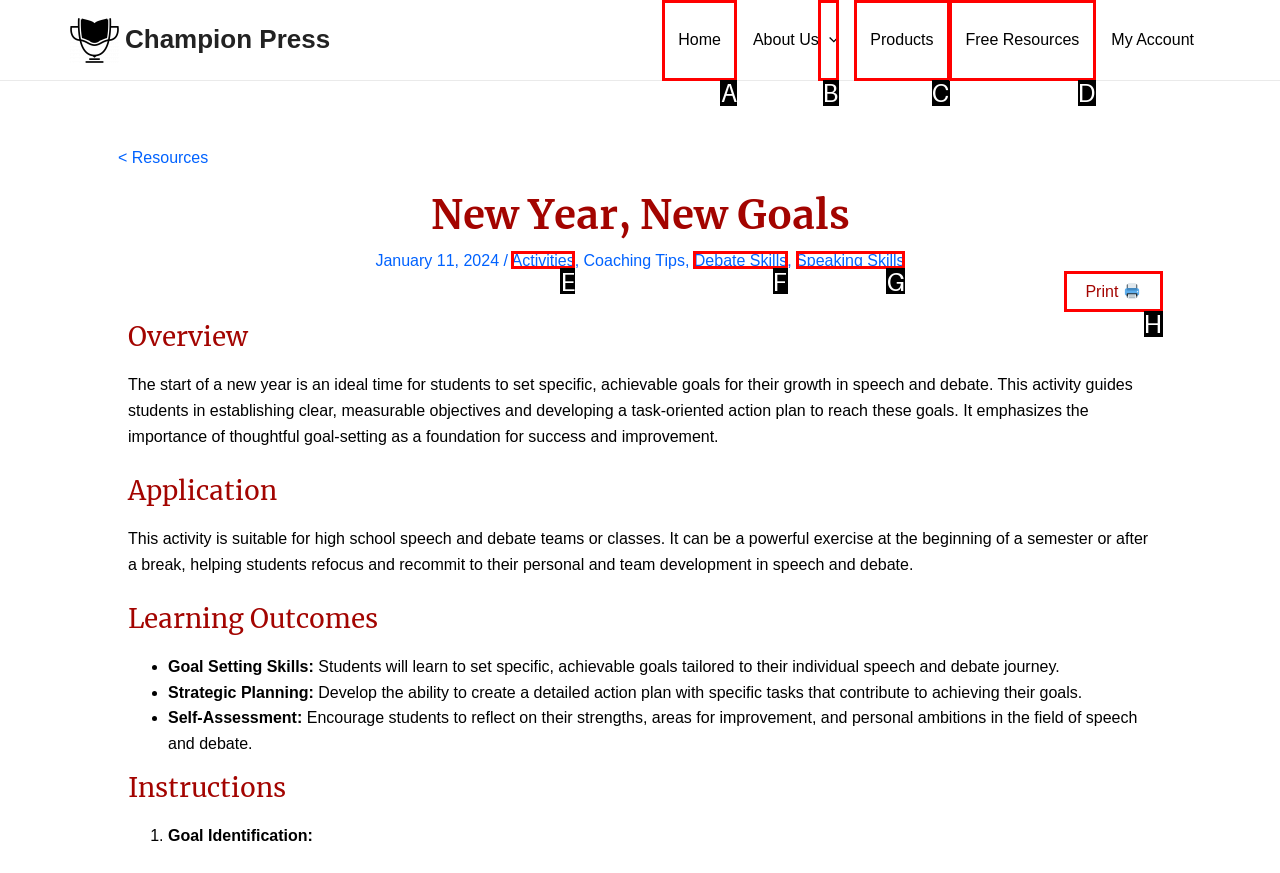Which HTML element matches the description: parent_node: About Us aria-label="Menu Toggle" the best? Answer directly with the letter of the chosen option.

B